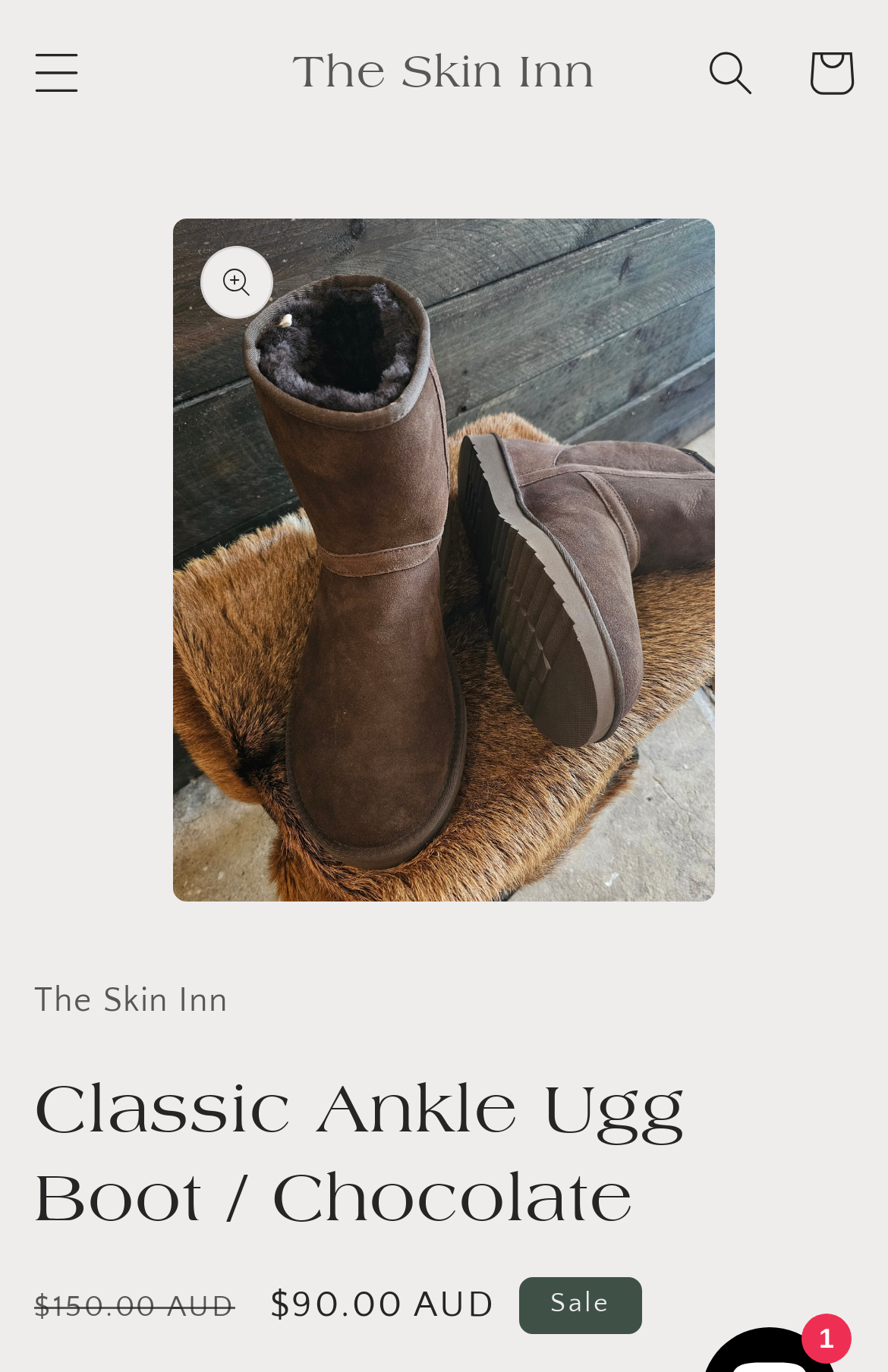What is the position of the cart link?
Please use the visual content to give a single word or phrase answer.

Top right